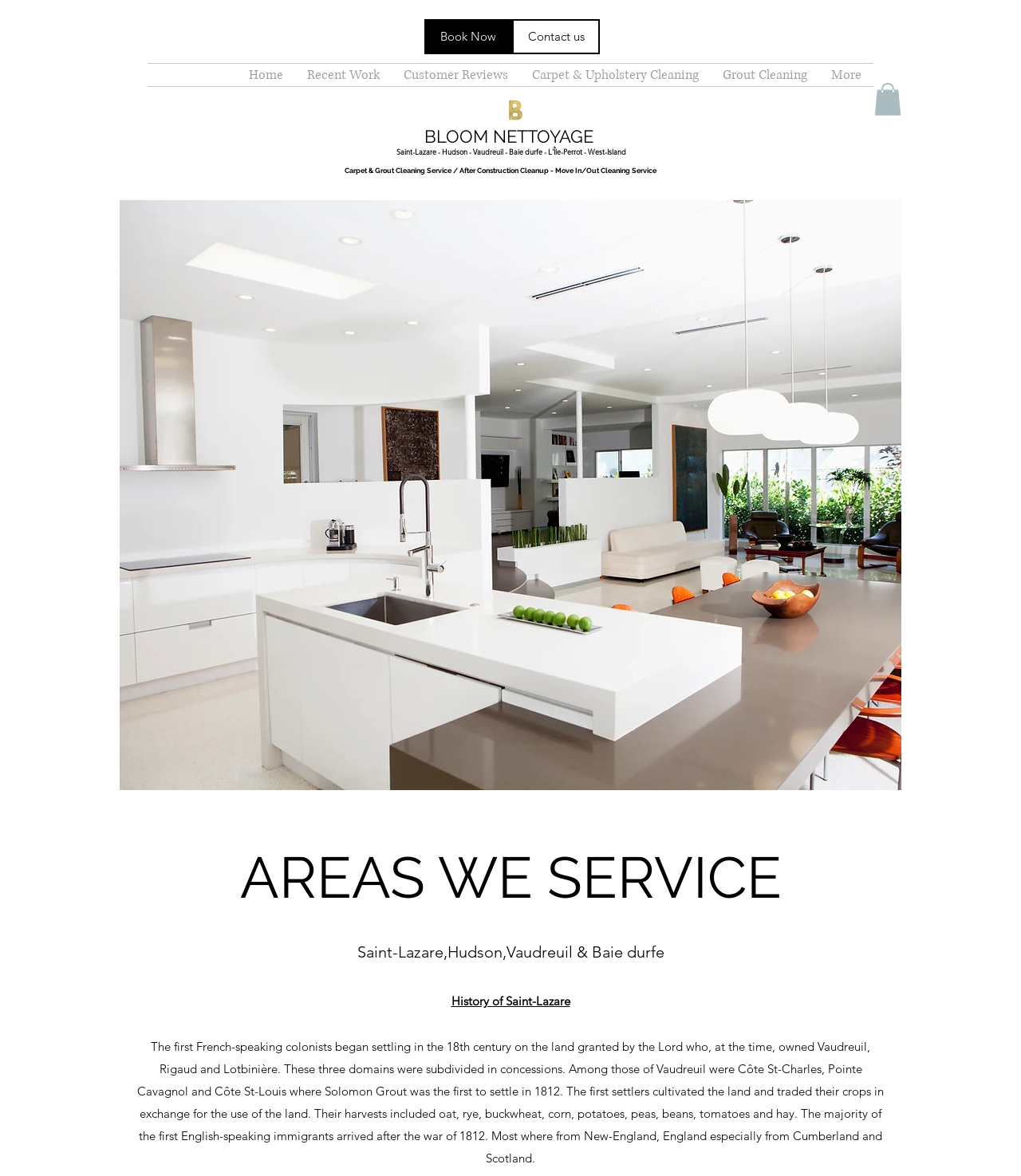What is the history of Saint-Lazare?
Provide a detailed answer to the question, using the image to inform your response.

I found a static text element on the webpage that provides a brief history of Saint-Lazare, stating that the first French-speaking colonists began settling in the 18th century.